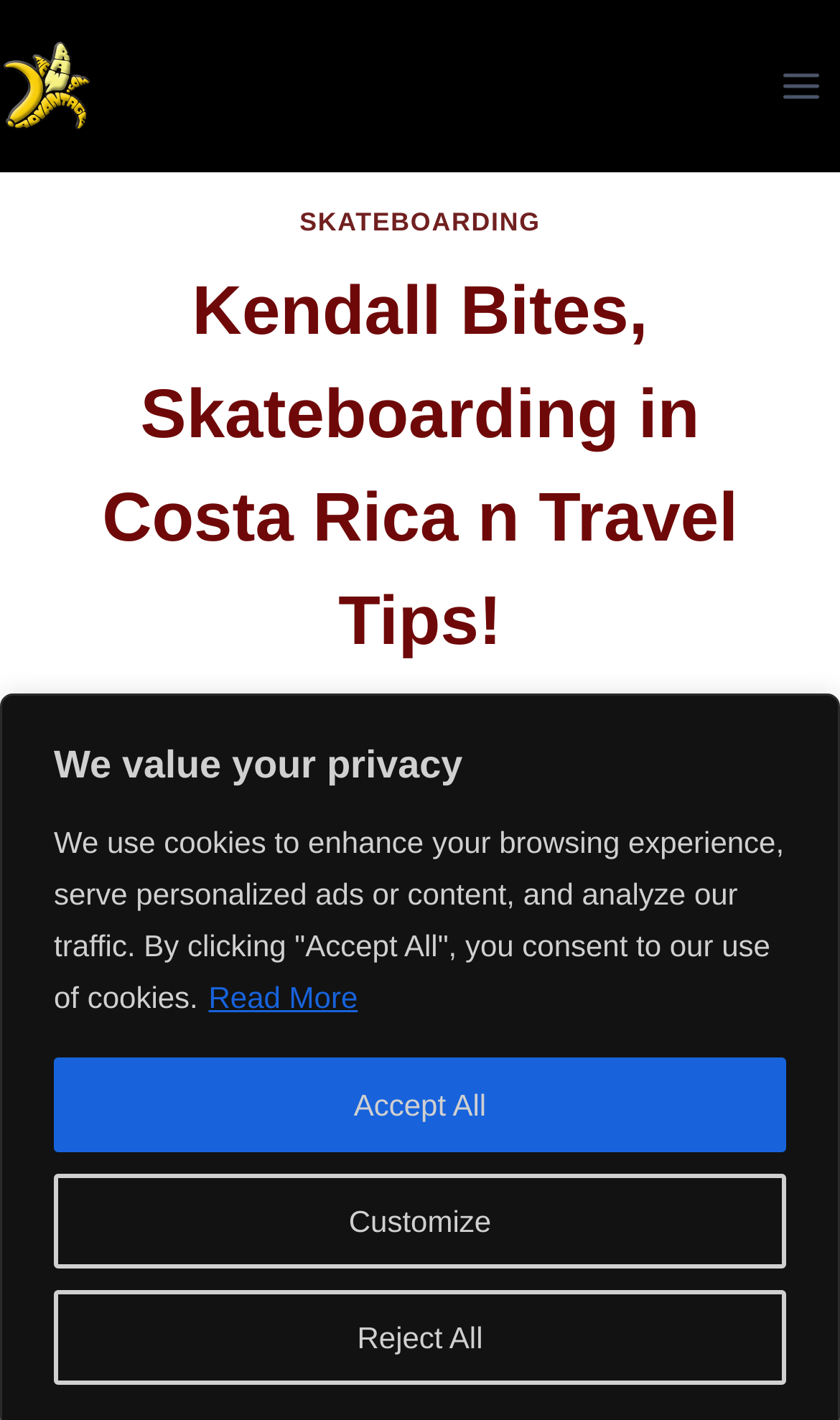Find the bounding box coordinates for the UI element that matches this description: "alt="The Raw Advantage"".

[0.0, 0.027, 0.113, 0.094]